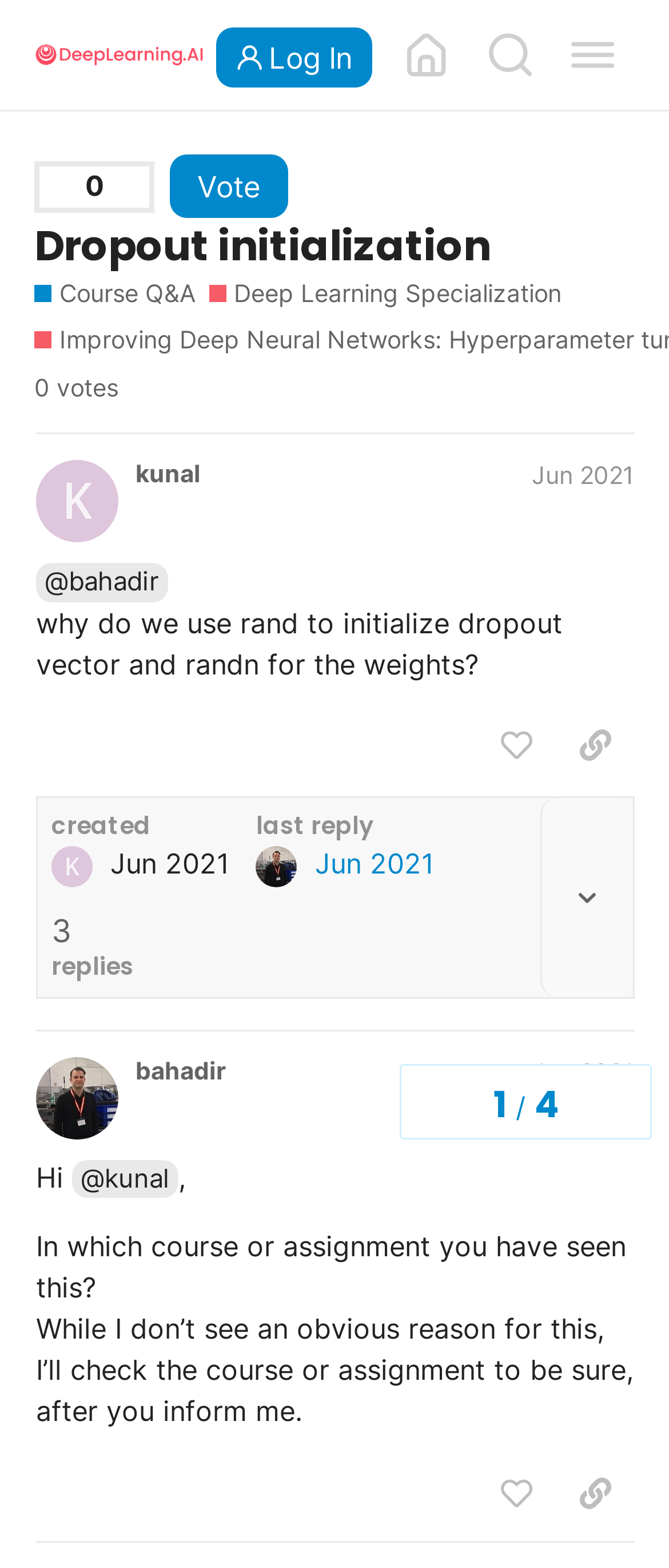How many replies are there in the first post?
Provide a fully detailed and comprehensive answer to the question.

The number of replies in the first post can be found at the bottom of the post where it says 'replies'.